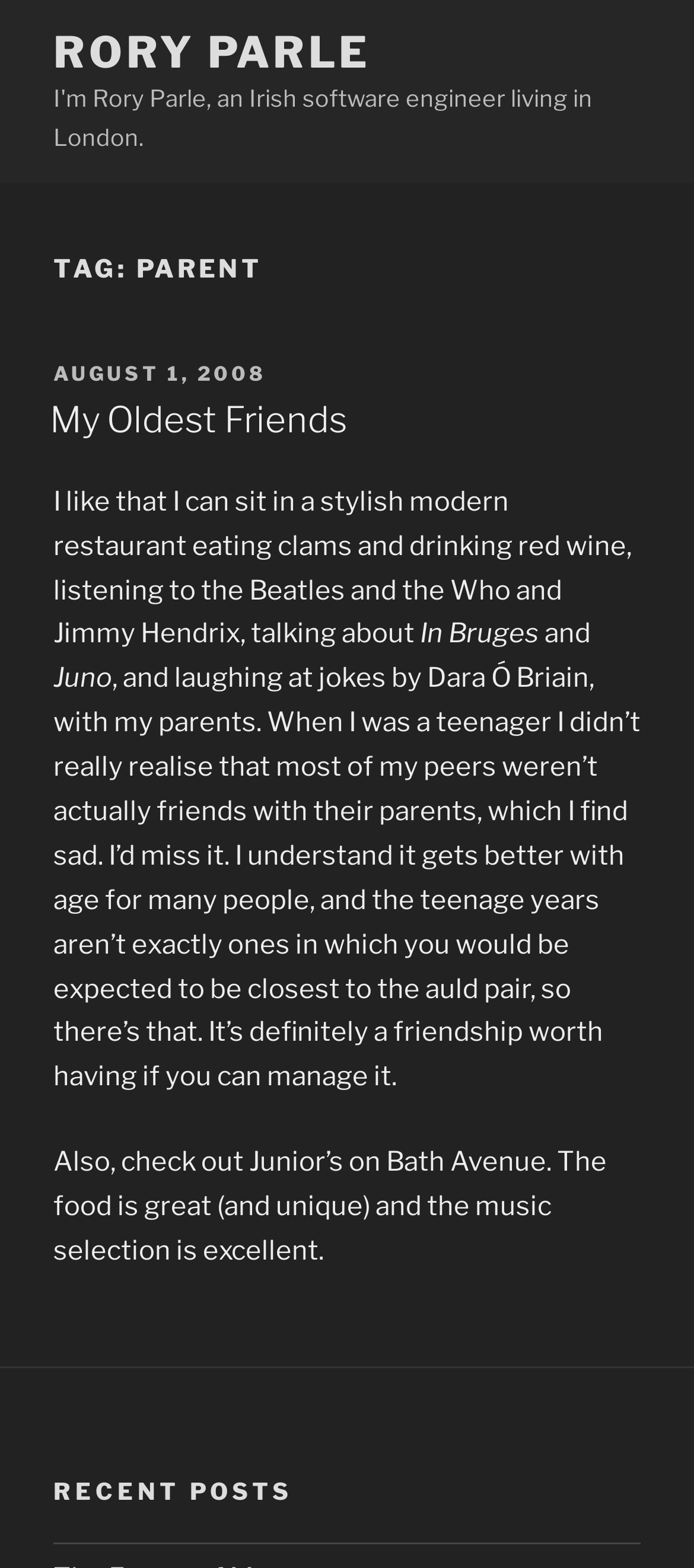Answer the question using only one word or a concise phrase: What is the title of the article?

My Oldest Friends